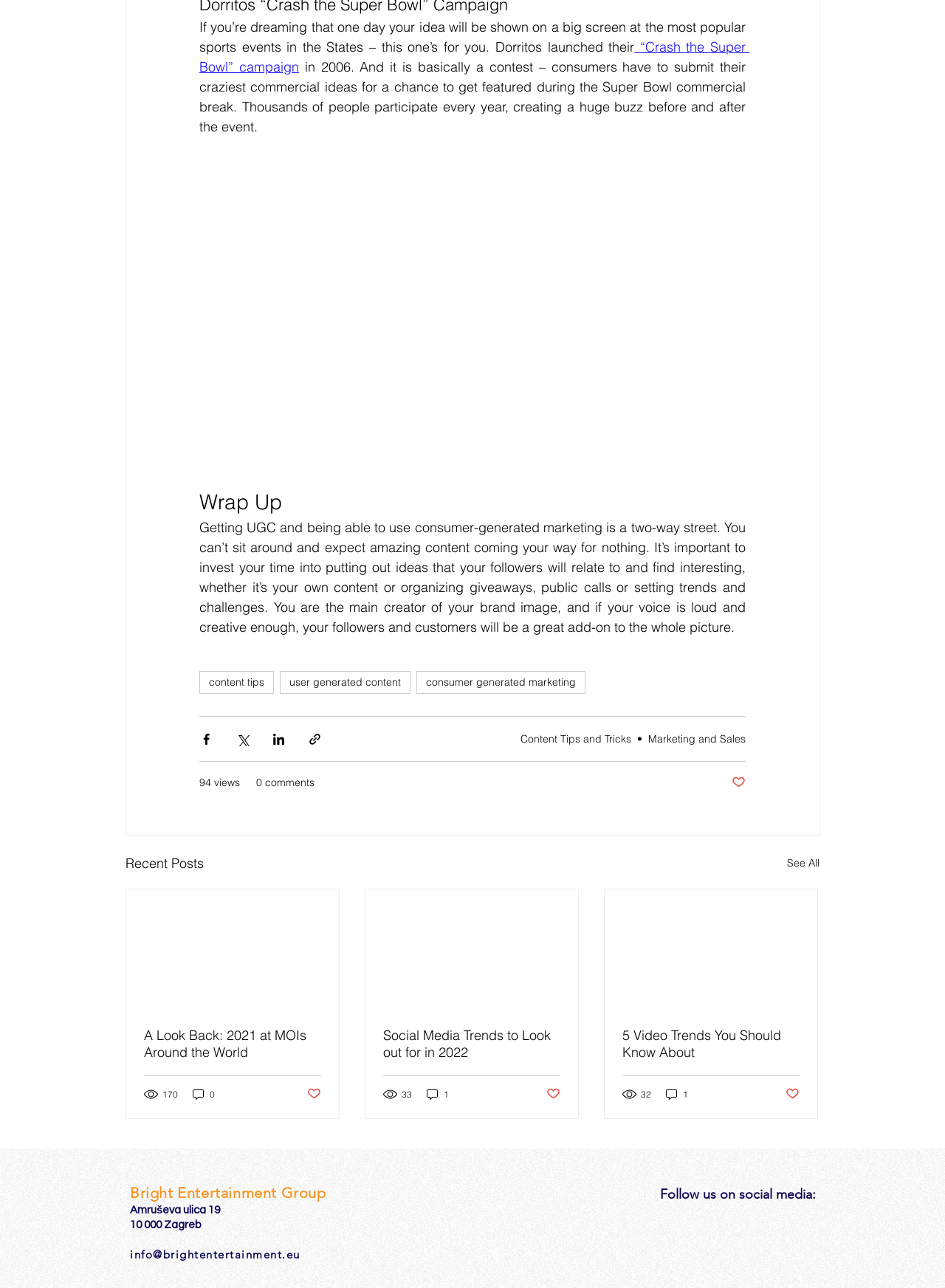What is the purpose of investing time in putting out ideas?
Please give a detailed and elaborate explanation in response to the question.

According to the webpage, investing time in putting out ideas is important to get amazing content from followers, which can be used for consumer-generated marketing. This is a two-way street, where the brand has to put in effort to get interesting content from its followers.